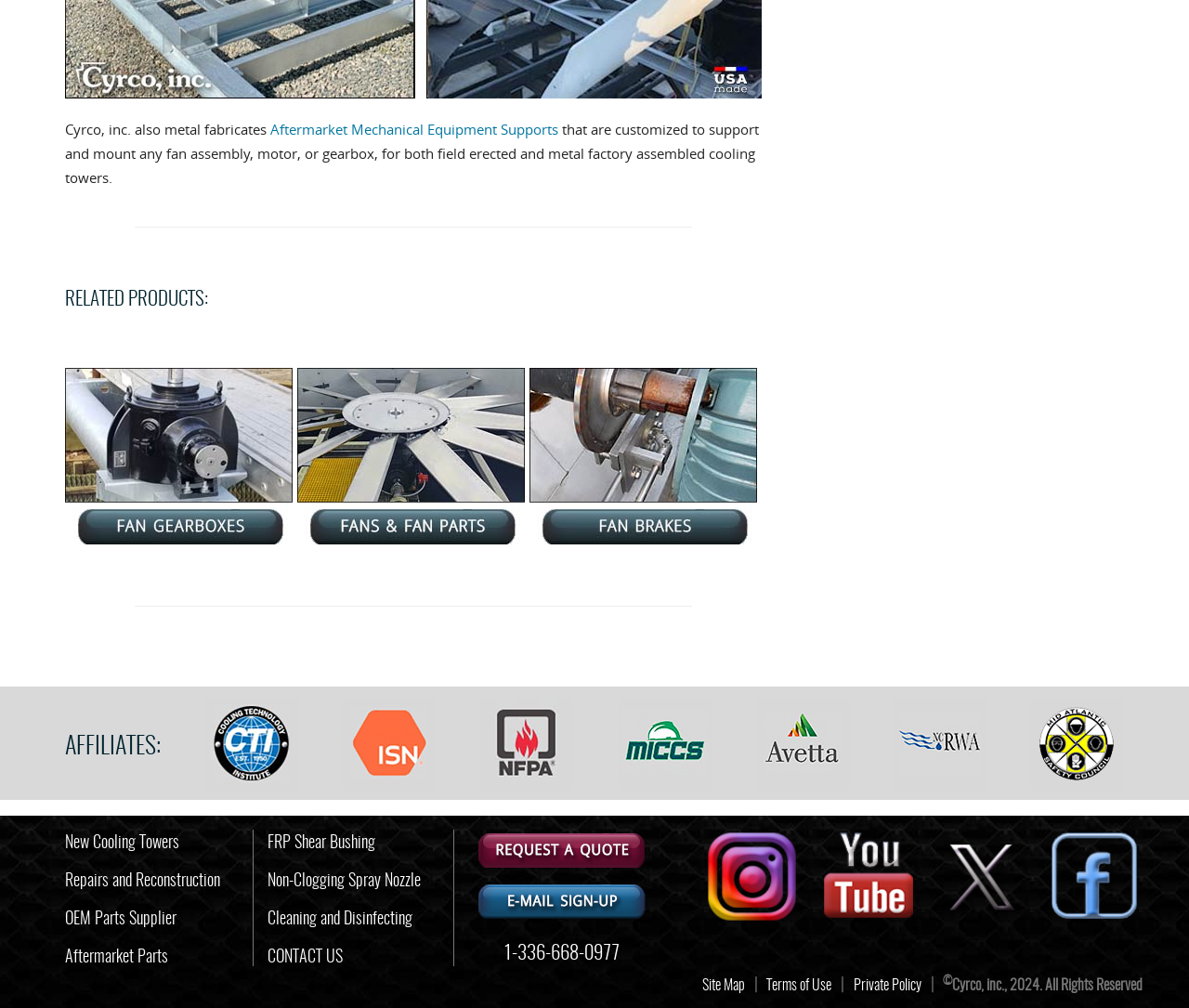Refer to the image and provide a thorough answer to this question:
What is the company name?

The company name is mentioned at the top of the webpage as 'Cyrco, inc. also metal fabricates'.